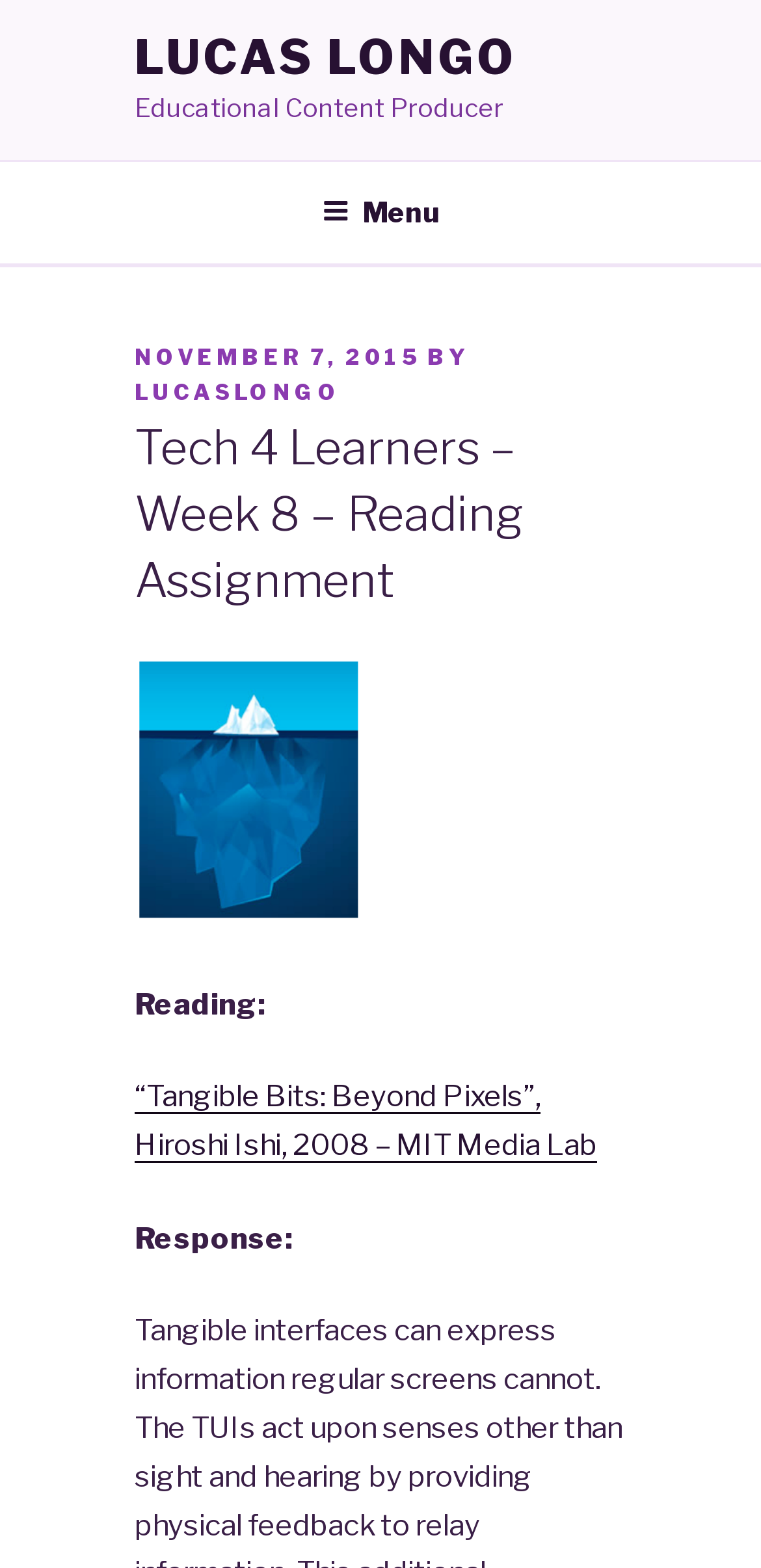Provide a short, one-word or phrase answer to the question below:
What is the date of the post?

November 7, 2015